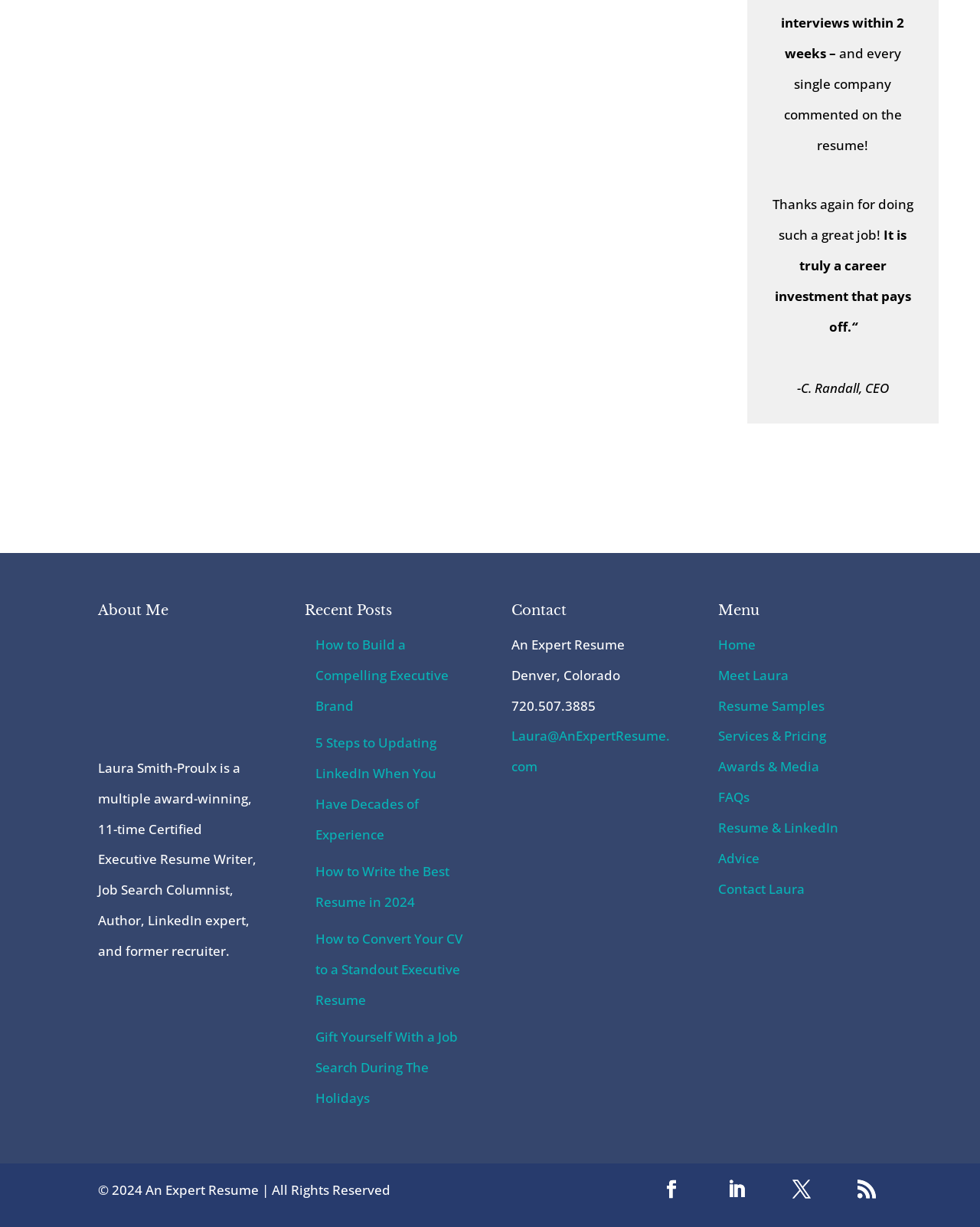What is the author's location?
Please respond to the question with a detailed and thorough explanation.

The author's location can be found under the 'Contact' heading, where it is stated that the author is located in 'Denver, Colorado'.